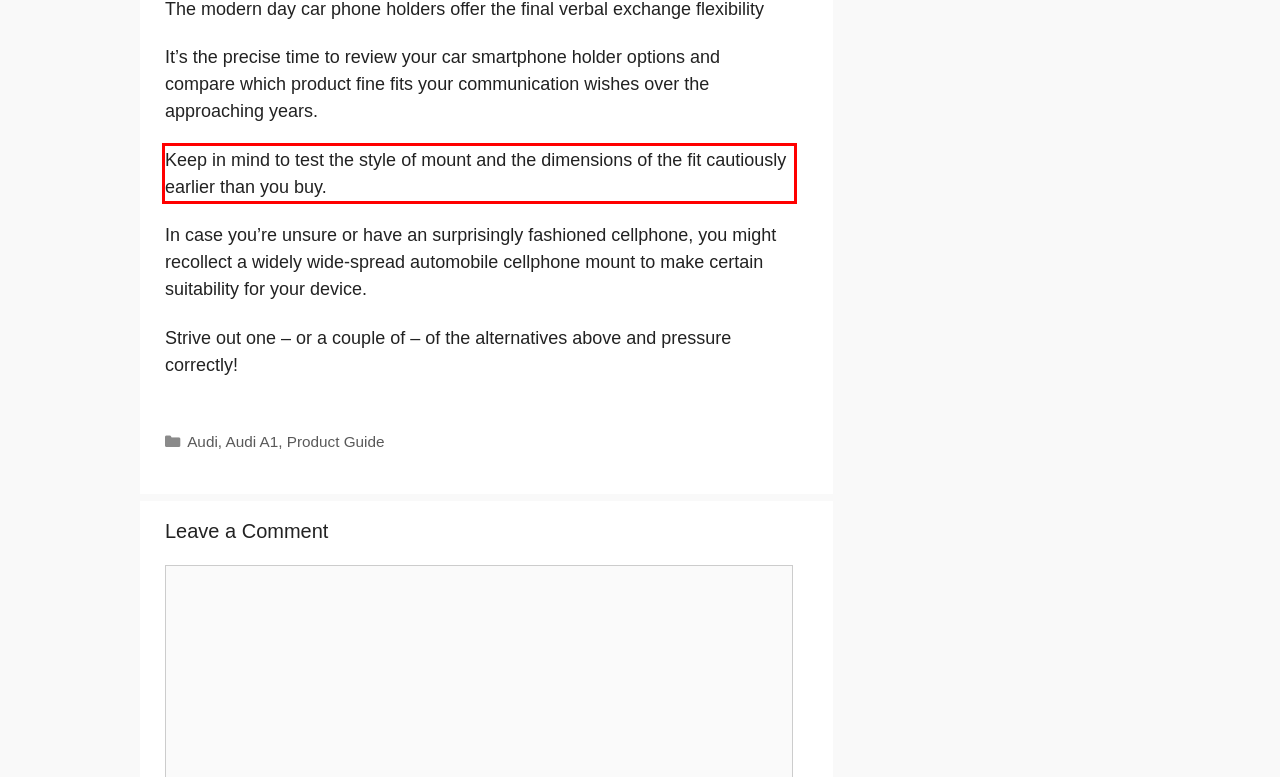Identify the red bounding box in the webpage screenshot and perform OCR to generate the text content enclosed.

Keep in mind to test the style of mount and the dimensions of the fit cautiously earlier than you buy.